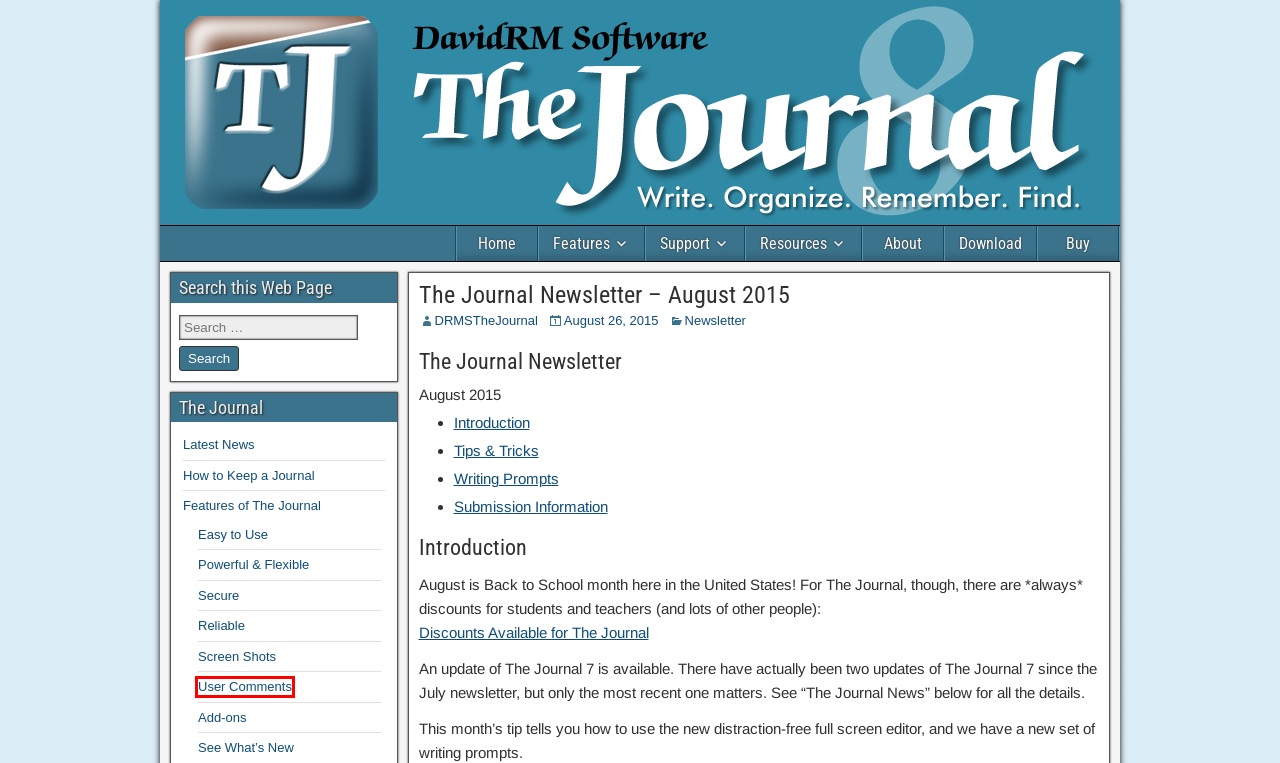Please examine the screenshot provided, which contains a red bounding box around a UI element. Select the webpage description that most accurately describes the new page displayed after clicking the highlighted element. Here are the candidates:
A. About The Journal – DavidRM Software's The Journal
B. Latest News – DavidRM Software's The Journal
C. Features of The Journal – DavidRM Software's The Journal
D. User Comments – DavidRM Software's The Journal
E. Download The Journal 8 – DavidRM Software's The Journal
F. DRMSTheJournal – DavidRM Software's The Journal
G. The Journal is Powerful & Flexible – DavidRM Software's The Journal
H. The Journal is Reliable – DavidRM Software's The Journal

D